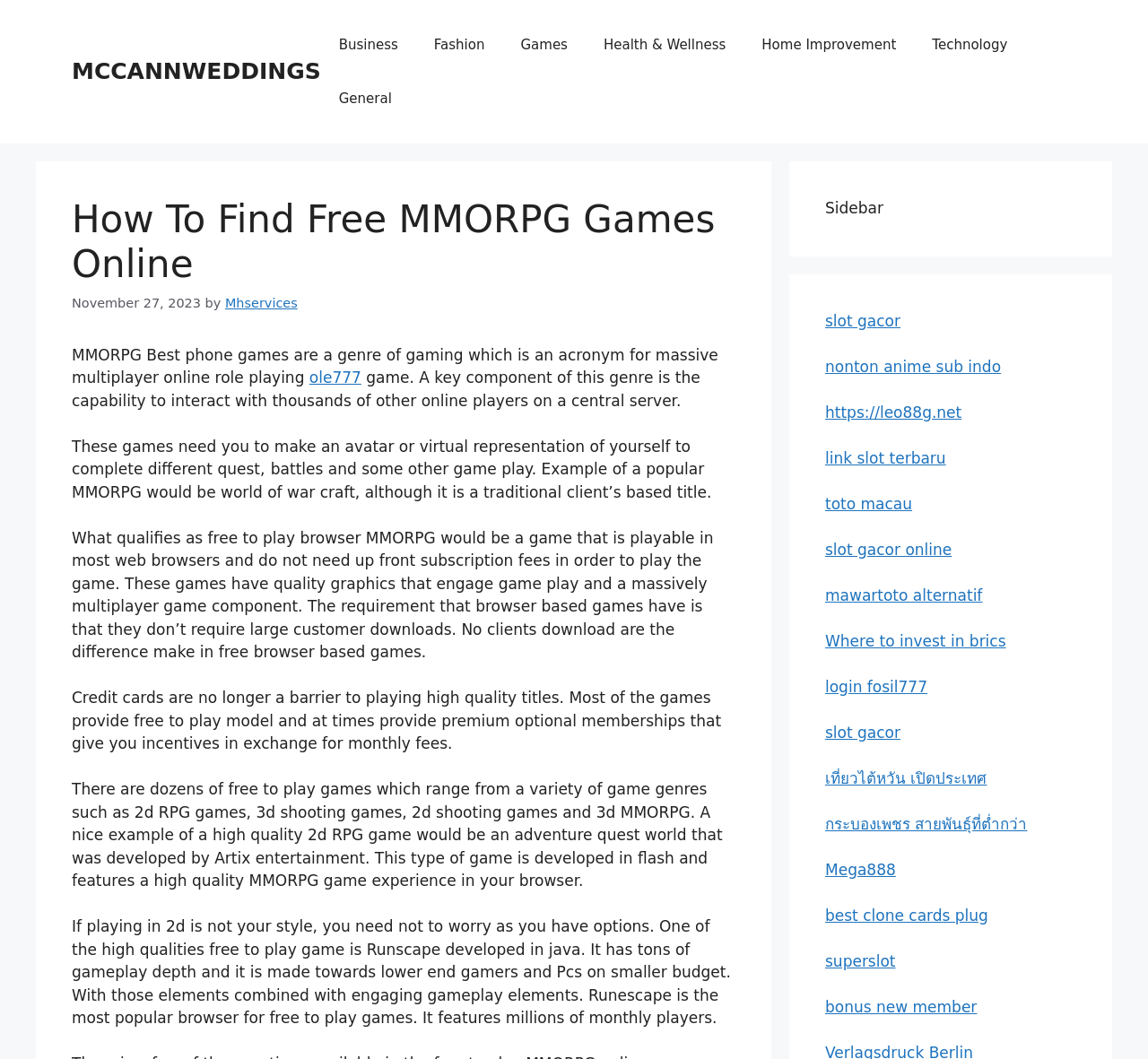Please identify the bounding box coordinates of the clickable region that I should interact with to perform the following instruction: "Visit the 'MCCANNWEDDINGS' website". The coordinates should be expressed as four float numbers between 0 and 1, i.e., [left, top, right, bottom].

[0.062, 0.055, 0.279, 0.08]